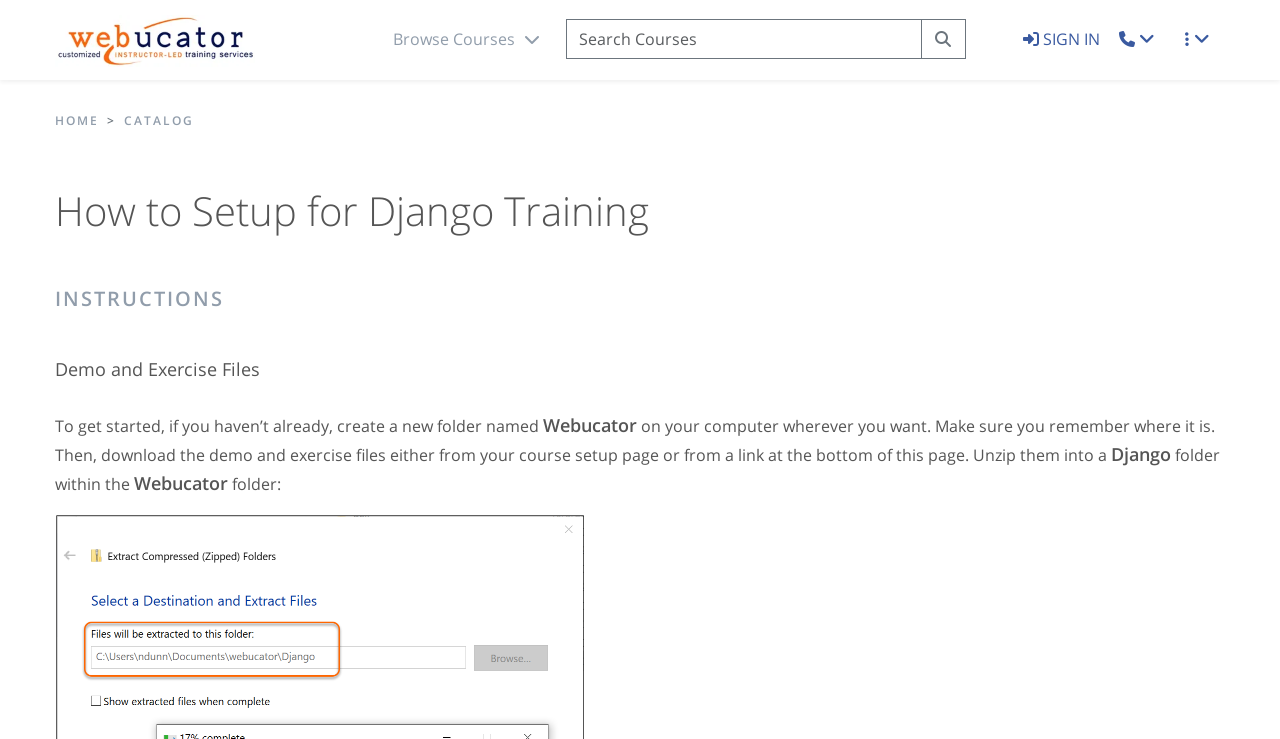Analyze the image and provide a detailed answer to the question: What should be created to get started with the training?

According to the instructions, to get started, users should create a new folder named 'Webucator' on their computer, and then download the demo and exercise files into a 'Django' folder within the 'Webucator' folder.